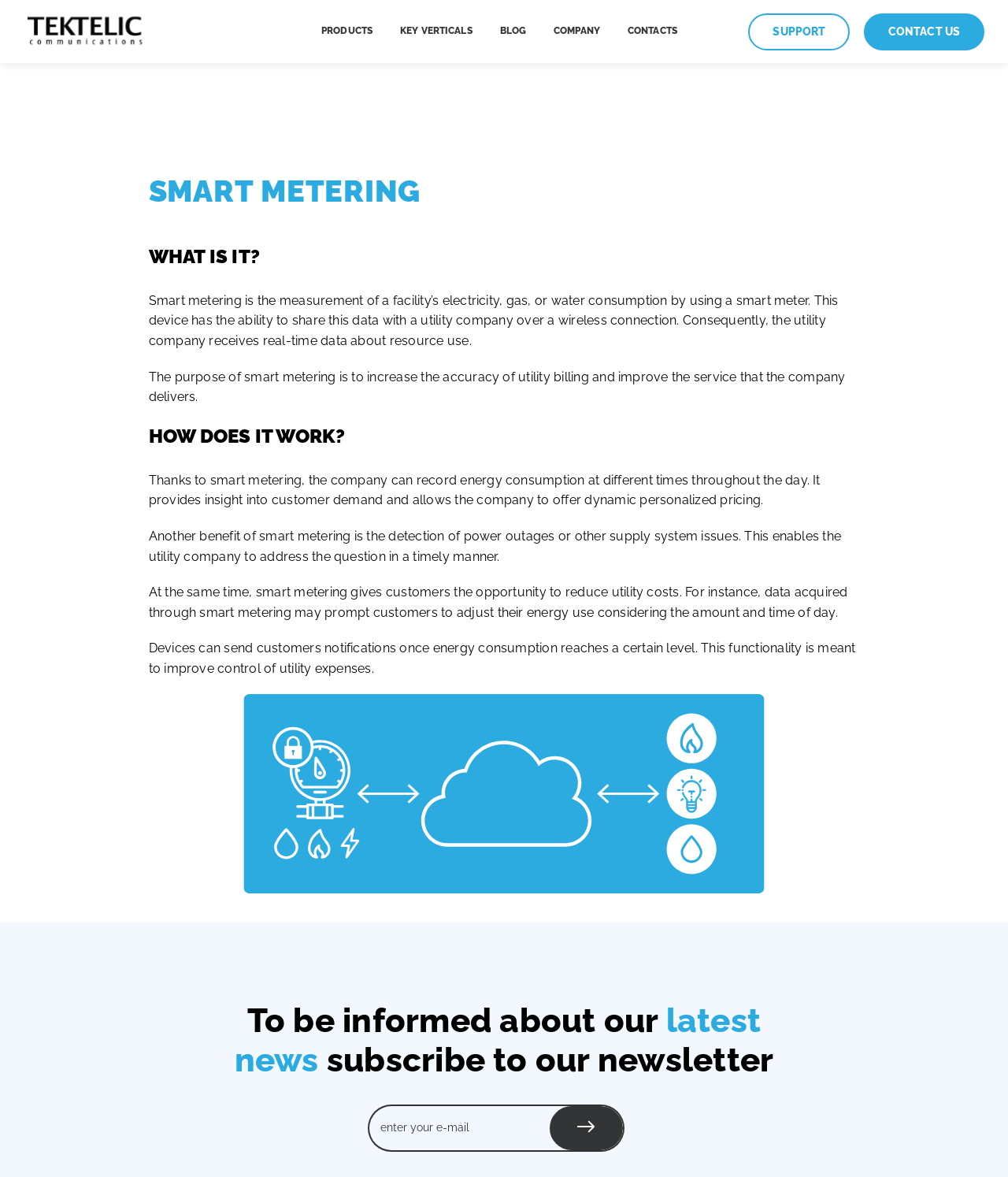Give the bounding box coordinates for the element described by: "Support".

[0.743, 0.011, 0.843, 0.043]